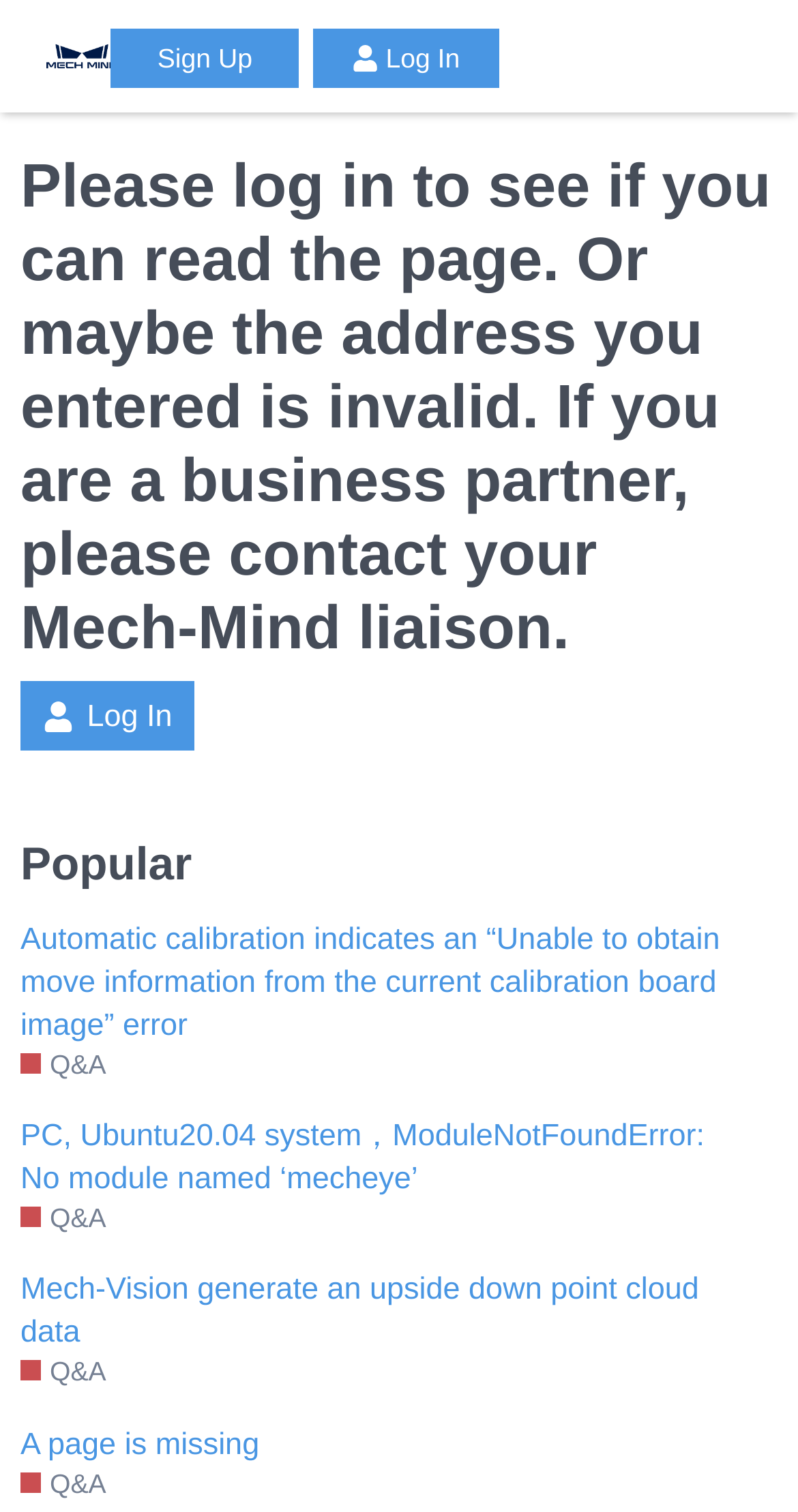Write a detailed summary of the webpage, including text, images, and layout.

The webpage appears to be a login or error page for the Mech-Mind Online Community. At the top, there is a header section with a logo image and two links, "Sign Up" and "Log In", positioned side by side. Below the header, there is a prominent heading that explains the purpose of the page, stating that the user needs to log in to access the page or that the entered address might be invalid.

On the same level as the heading, there is another "Log In" link, positioned to the left. Below this, there is a section with a heading labeled "Popular", which seems to be a list of links to various topics or questions. There are five links in this section, each with a brief description, and they are stacked vertically. The topics include error messages, Q&A sessions, and technical issues related to Mech-Mind products.

The links in the "Popular" section are accompanied by generic descriptions that encourage users to ask questions about solutions, product use, and technical details. The entire page has a simple and straightforward layout, with a focus on guiding the user to log in or access specific information.